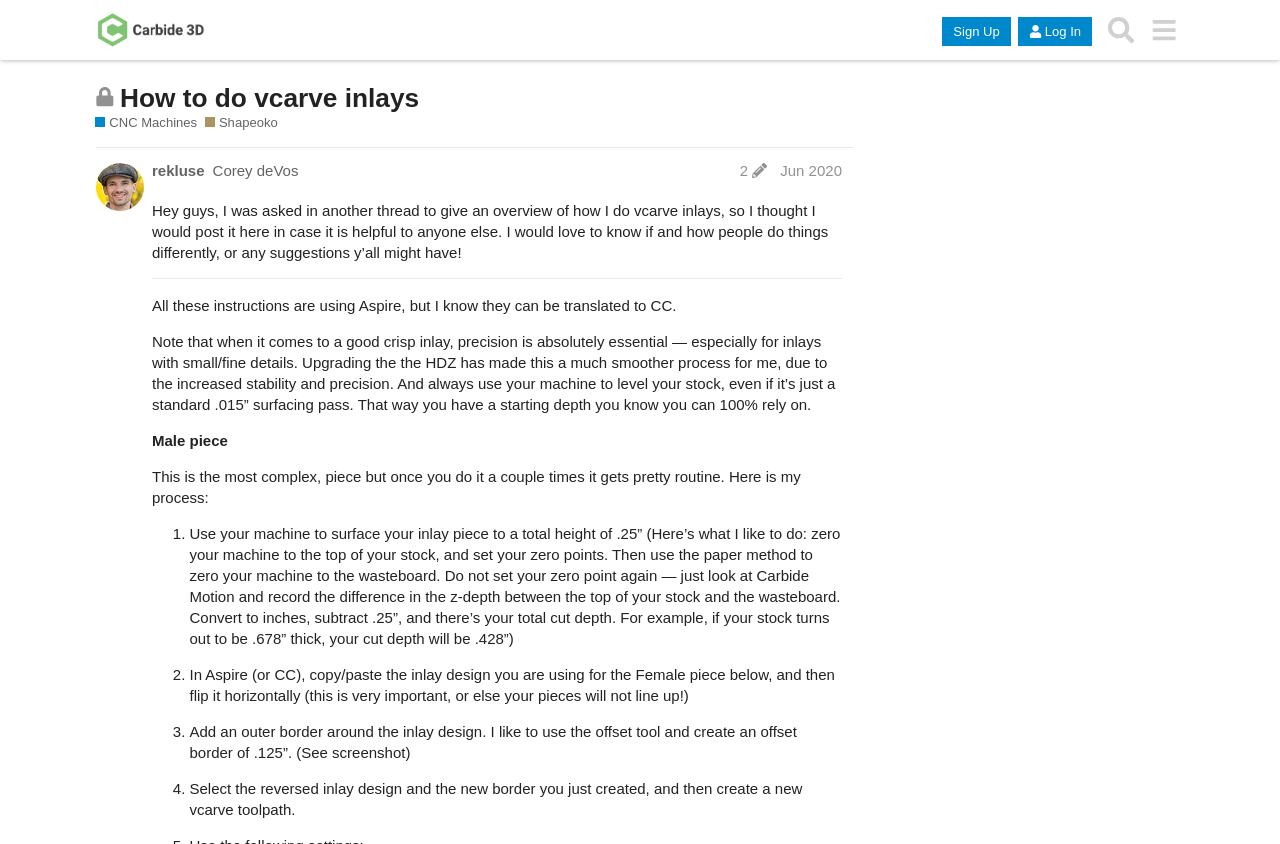Can you find the bounding box coordinates of the area I should click to execute the following instruction: "View the post edit history"?

[0.573, 0.192, 0.604, 0.213]